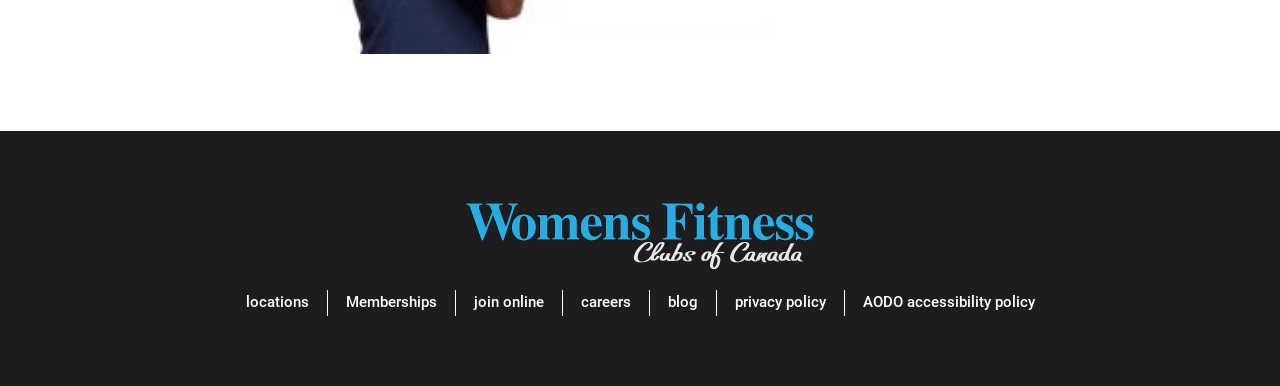Is the 'join online' link located to the left of the 'careers' link?
Examine the image and provide an in-depth answer to the question.

The 'join online' link has a bounding box coordinate of [0.37, 0.752, 0.425, 0.818], and the 'careers' link has a bounding box coordinate of [0.454, 0.752, 0.493, 0.818]. Since the x1 value of 'join online' (0.37) is less than the x1 value of 'careers' (0.454), the 'join online' link is located to the left of the 'careers' link.